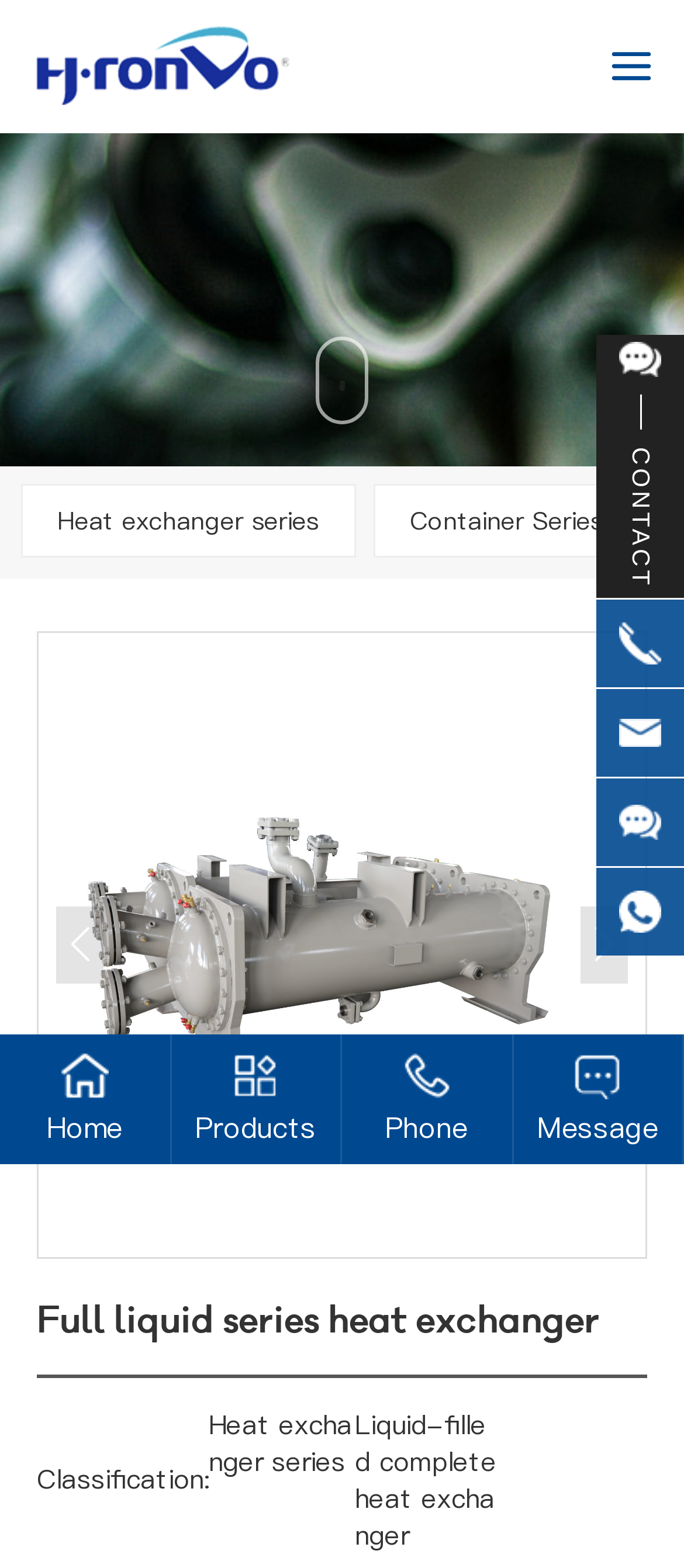Use a single word or phrase to respond to the question:
What is the contact information?

Telephone and qcode